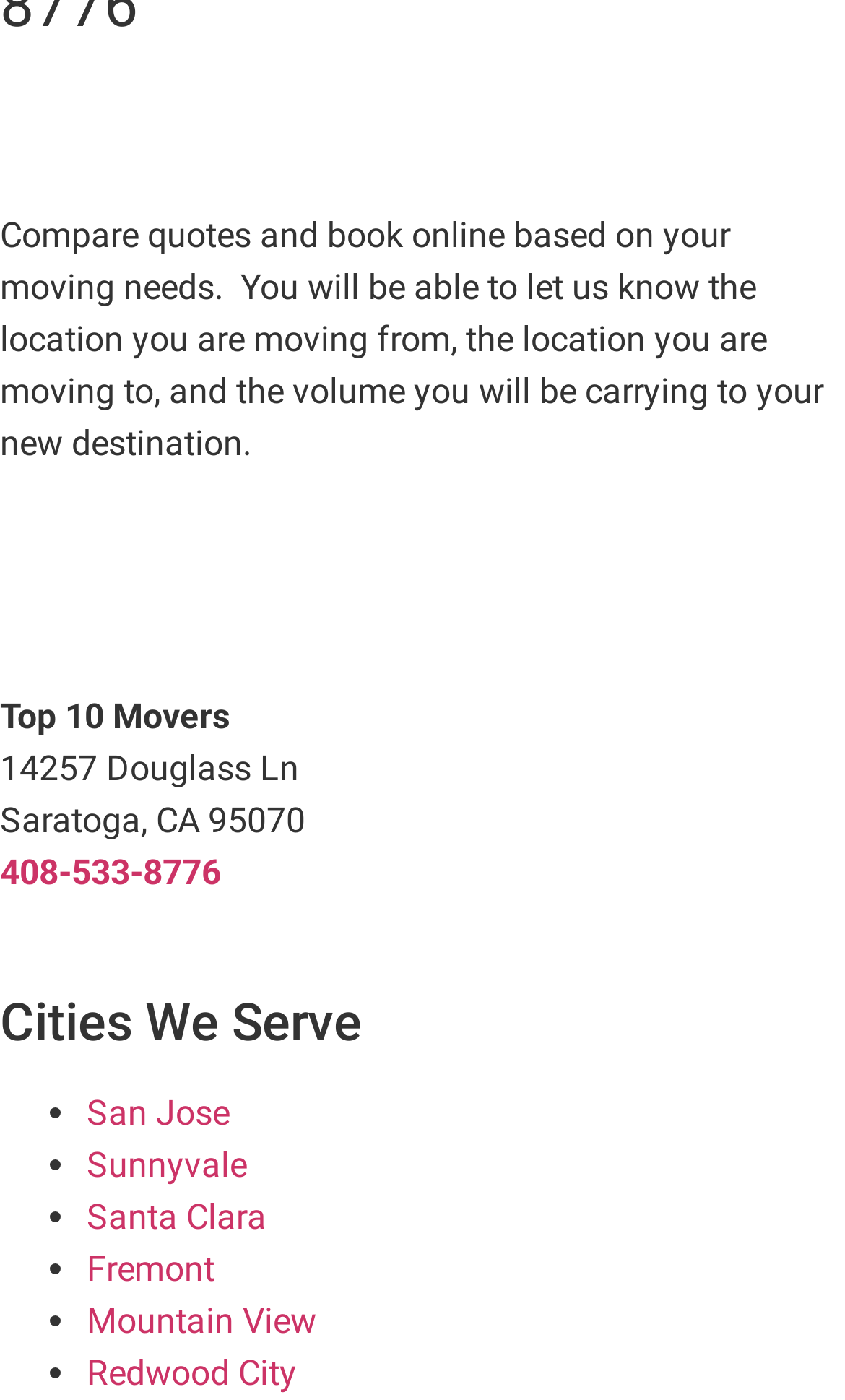What is the purpose of this website?
Using the picture, provide a one-word or short phrase answer.

Compare quotes and book online